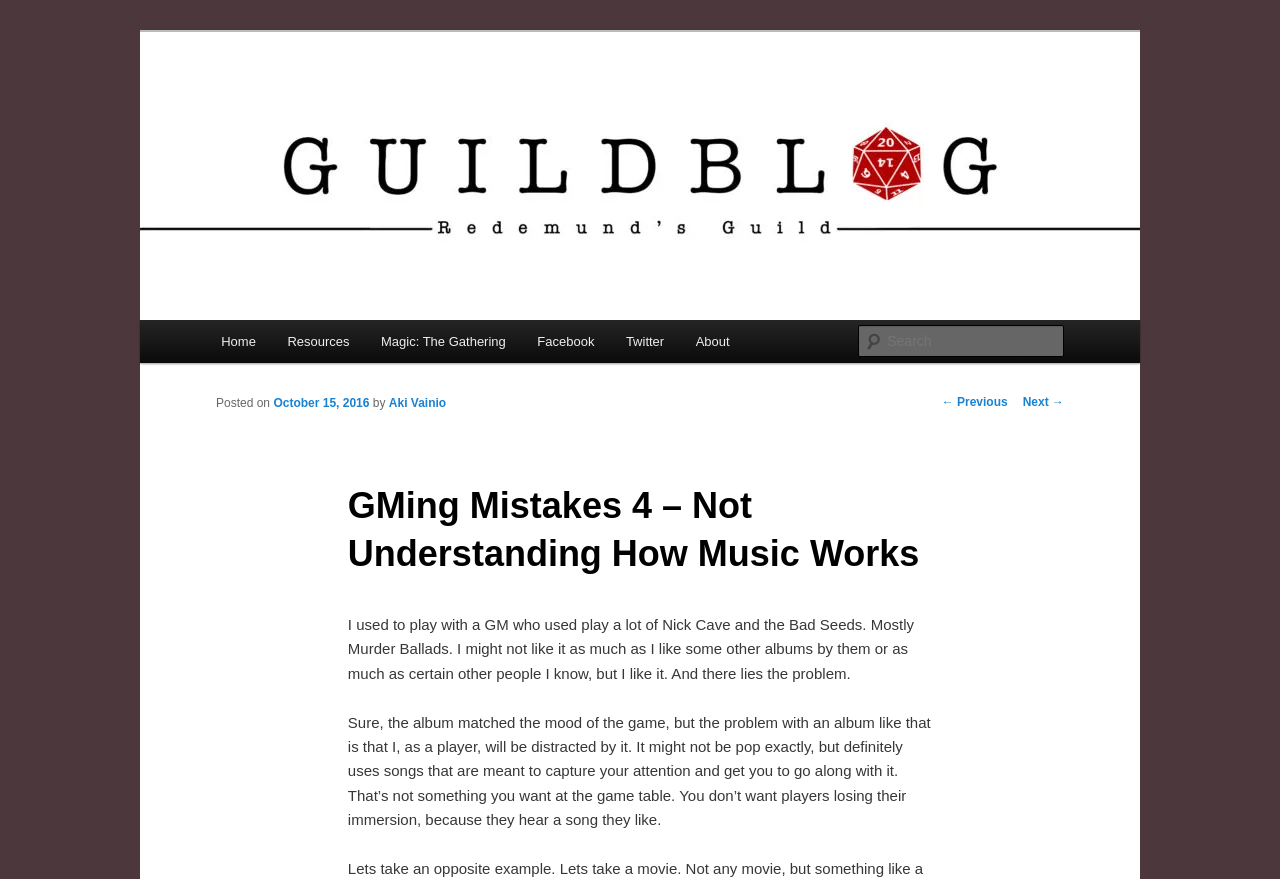For the given element description Next →, determine the bounding box coordinates of the UI element. The coordinates should follow the format (top-left x, top-left y, bottom-right x, bottom-right y) and be within the range of 0 to 1.

[0.799, 0.45, 0.831, 0.466]